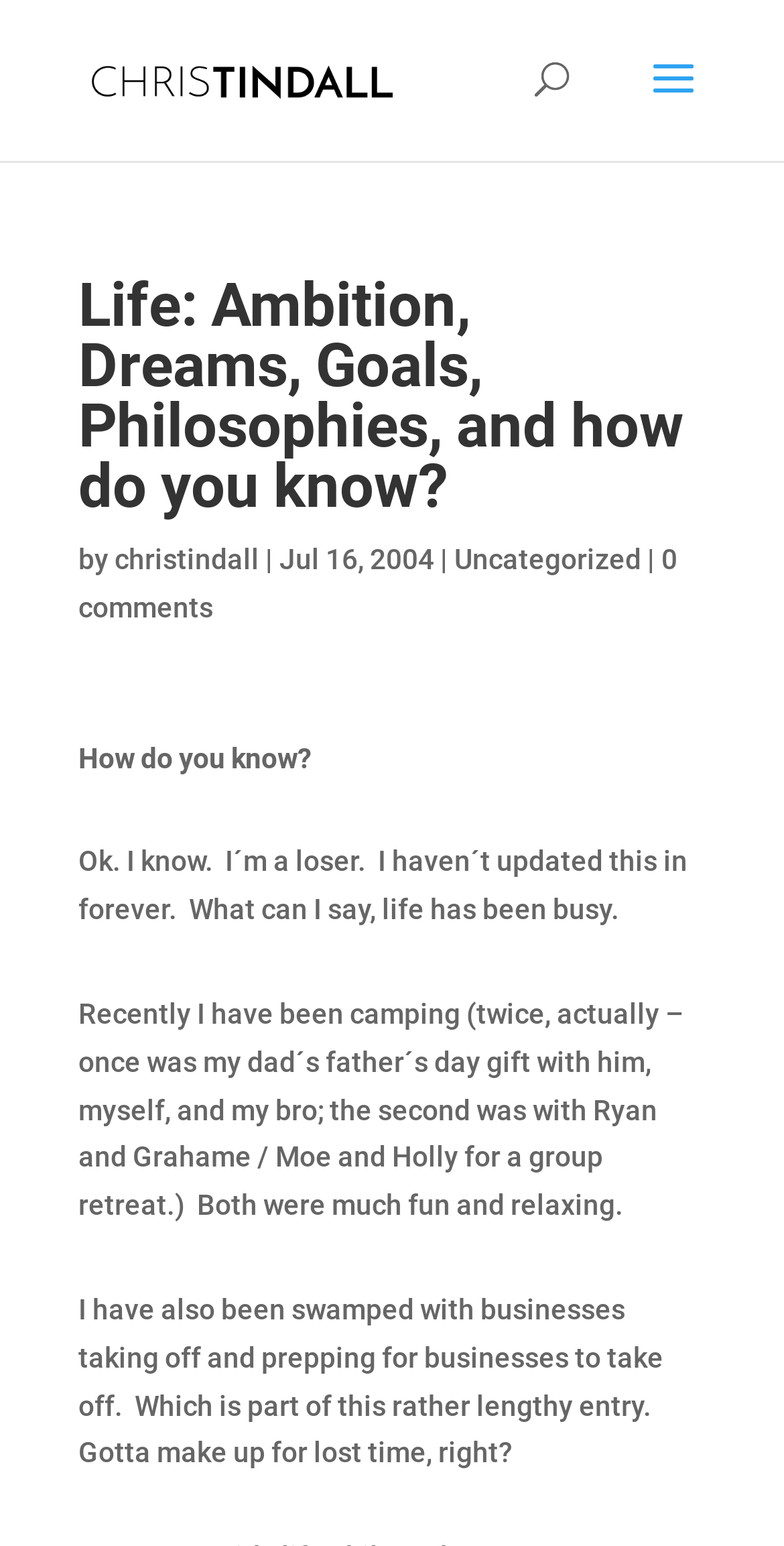Please answer the following question using a single word or phrase: 
Who is the author of this blog post?

christindall